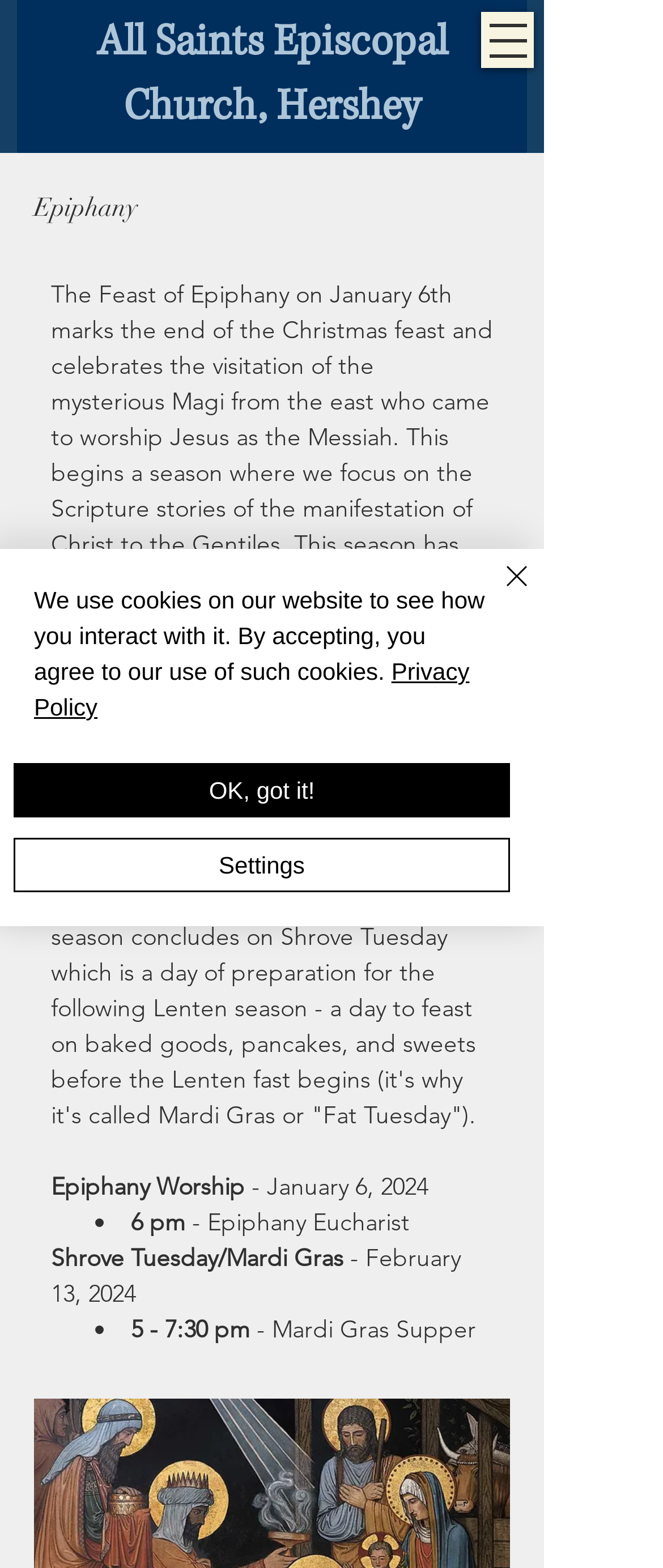Answer the following query concisely with a single word or phrase:
What is the purpose of Shrove Tuesday?

Day of preparation for Lent